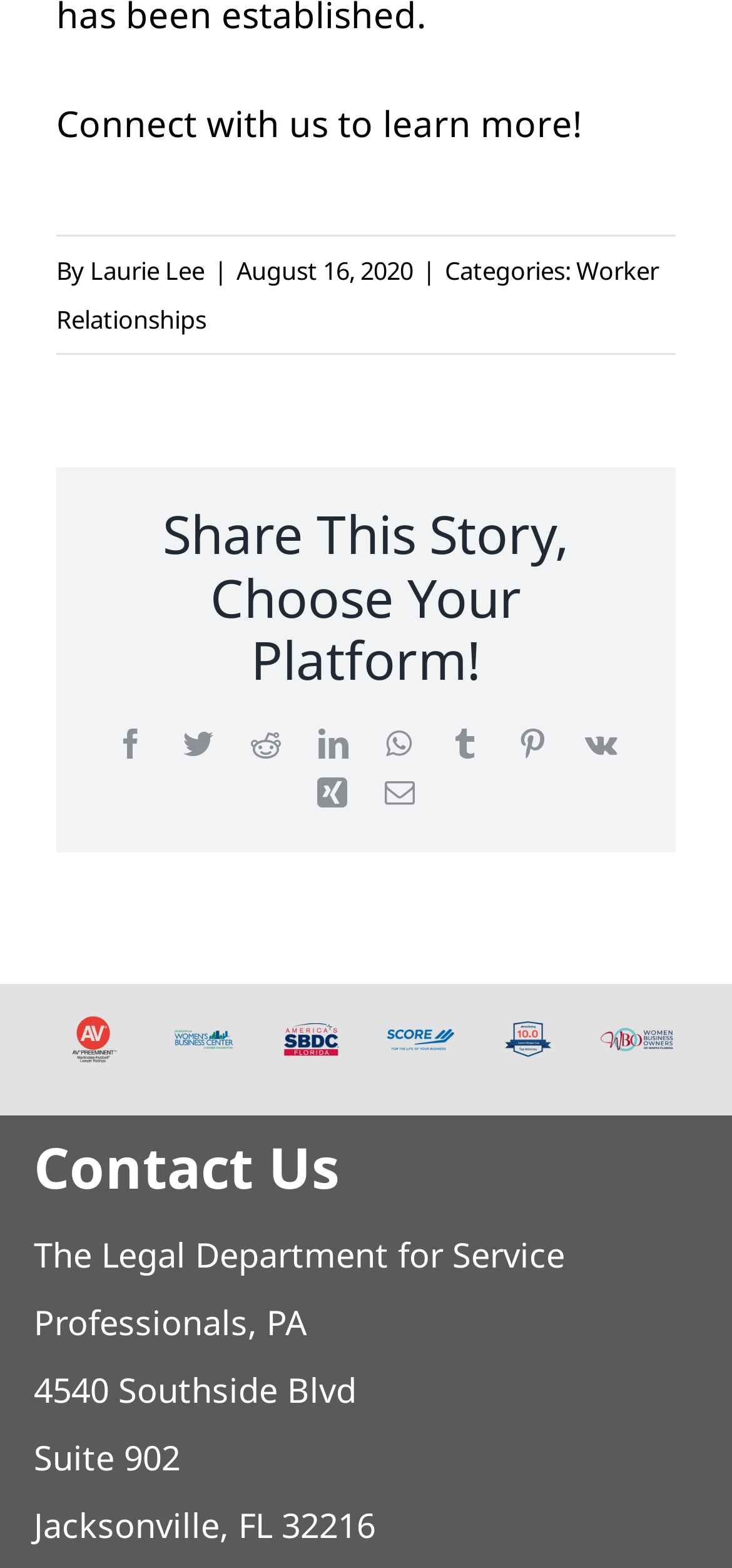Please look at the image and answer the question with a detailed explanation: What is the category of the story?

The category is mentioned in the text 'Categories: Worker Relationships' which is located below the author's name and date.